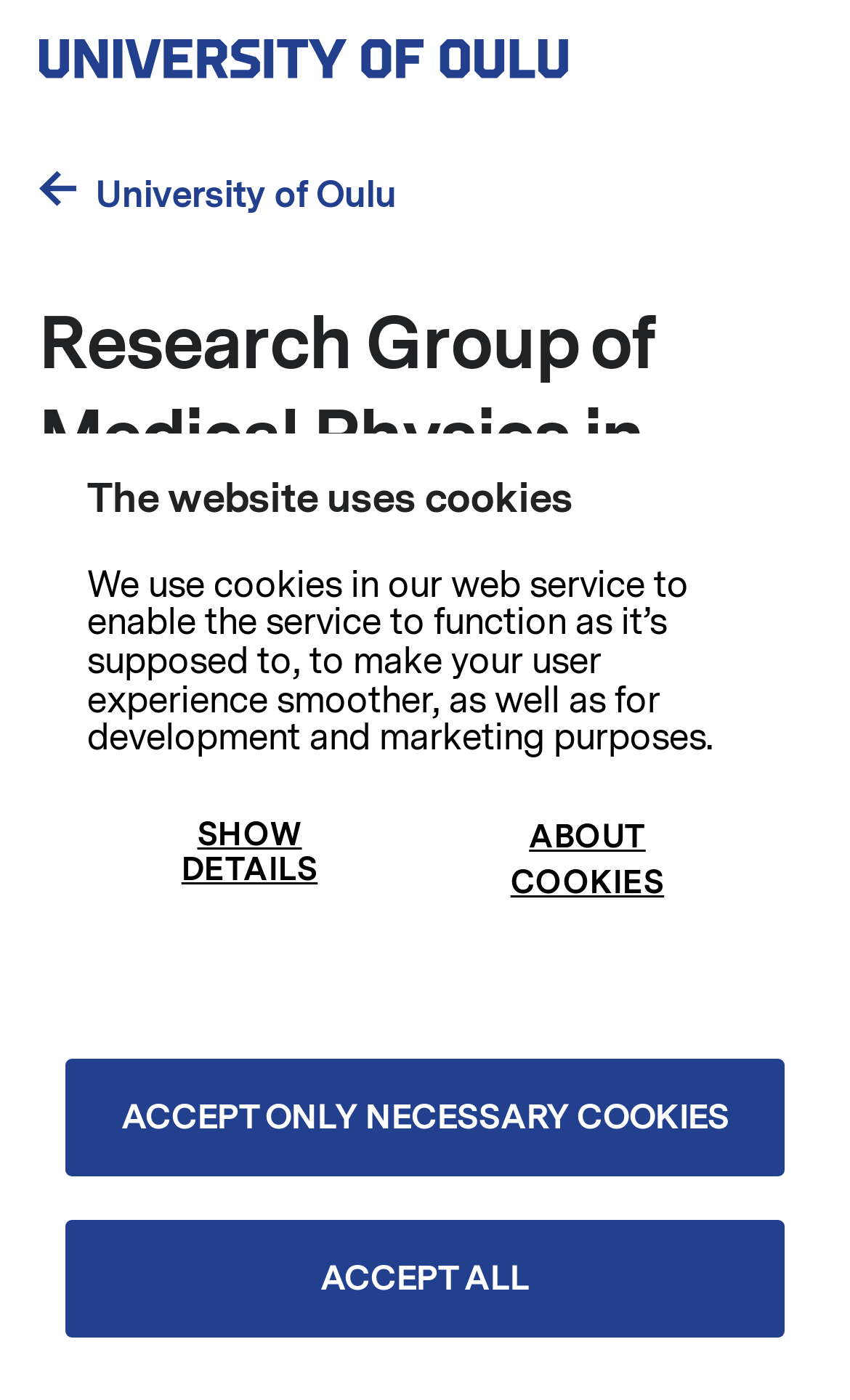Refer to the image and answer the question with as much detail as possible: What is the type of the navigation element?

I found the answer by looking at the navigation element 'Breadcrumb' which suggests that the type of the navigation element is Breadcrumb.